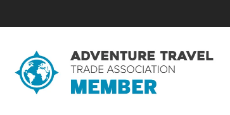What color accent is used in the logo design?
Craft a detailed and extensive response to the question.

The stylized globe in the logo is highlighted with a blue accent, which enhances its visibility and adds a touch of professionalism to the overall design.